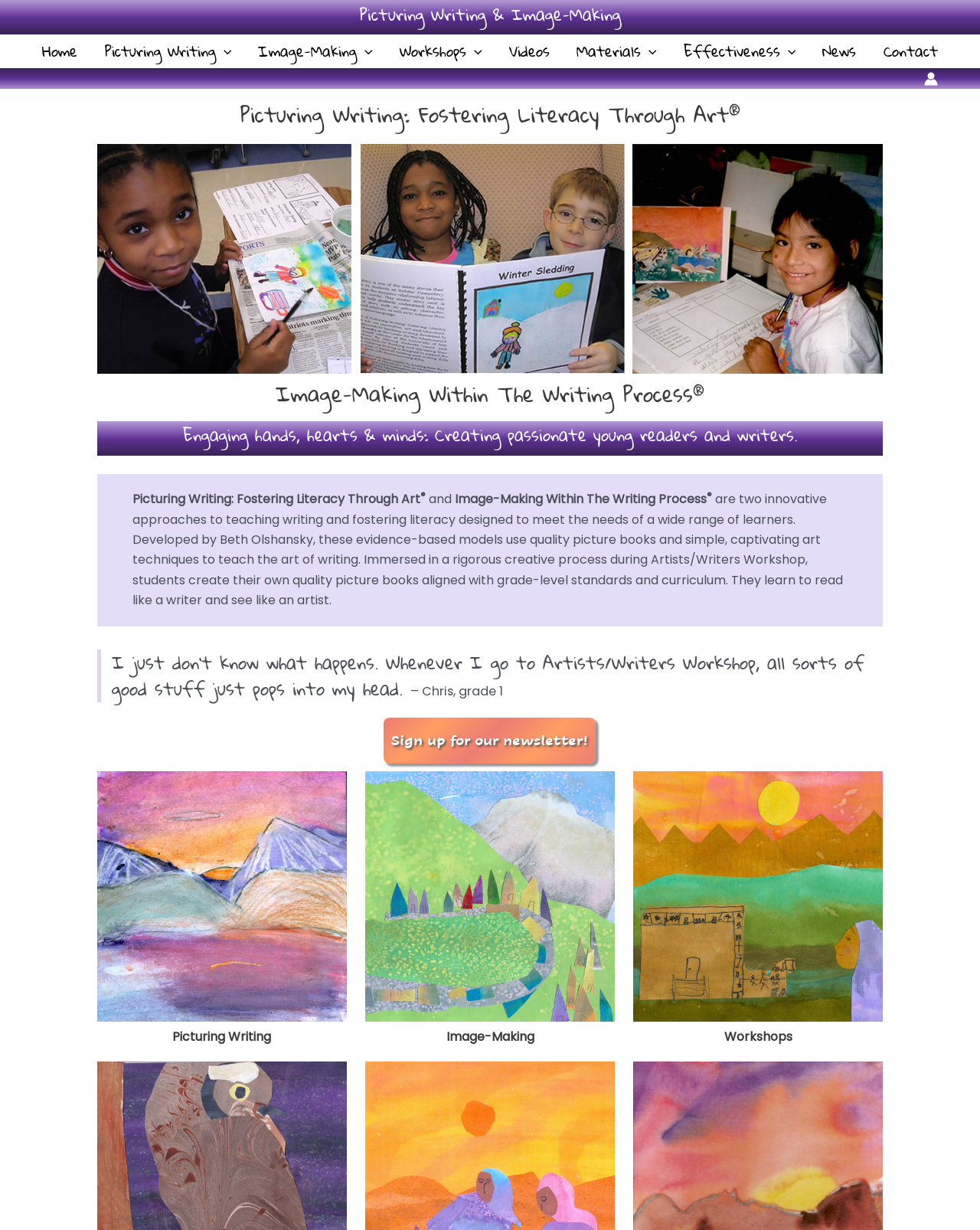How many figures are there on the webpage?
Please provide a single word or phrase based on the screenshot.

3